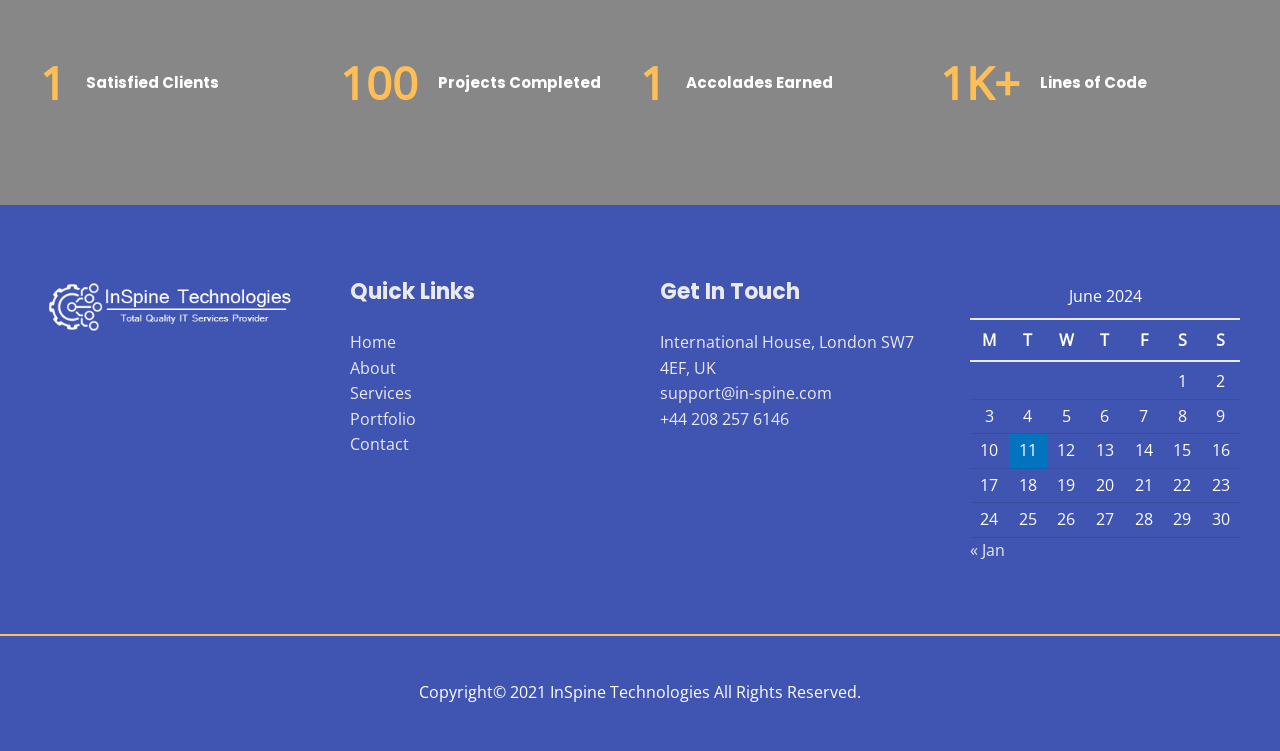Determine the bounding box coordinates for the UI element matching this description: "Biblical Studies B.S.".

None